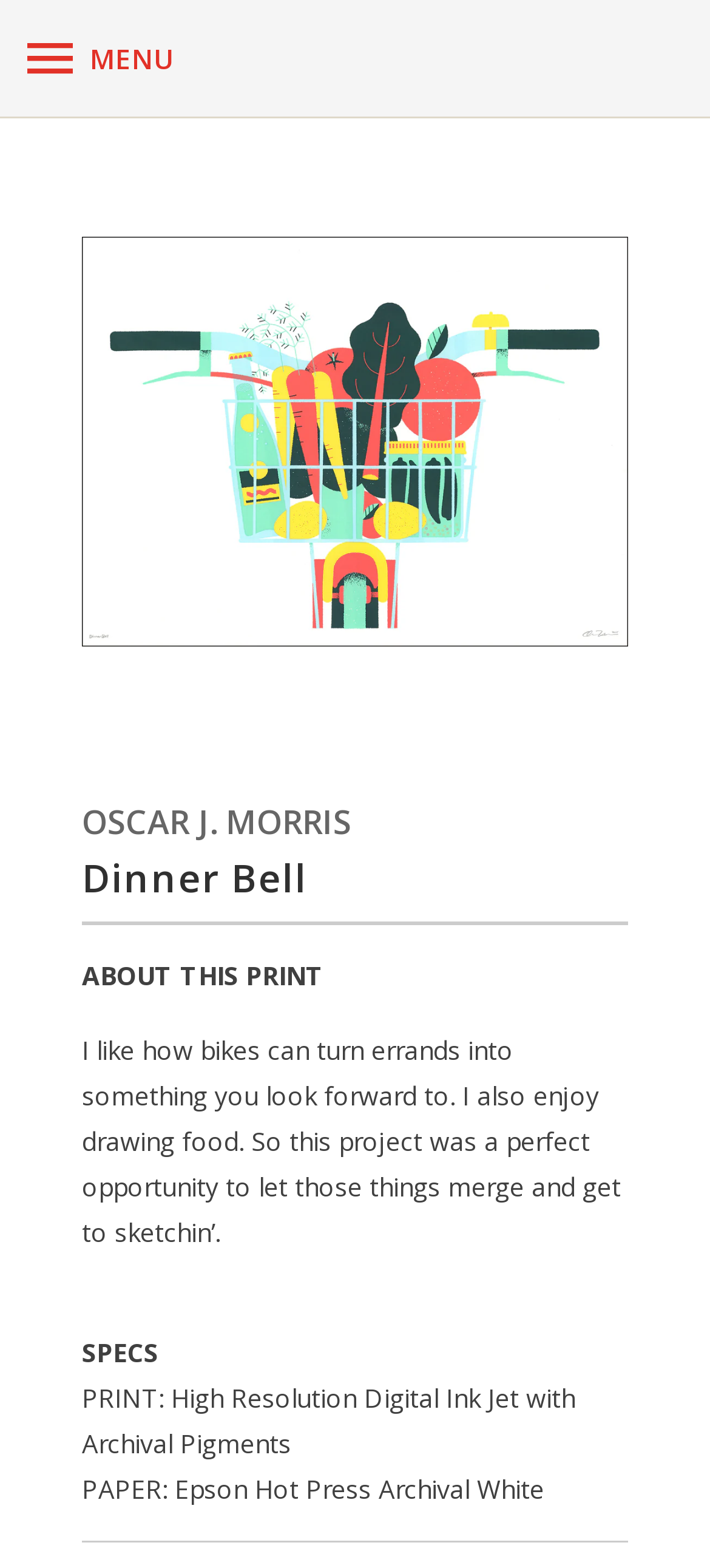What is the theme of the print?
Using the image as a reference, answer with just one word or a short phrase.

Bikes and food